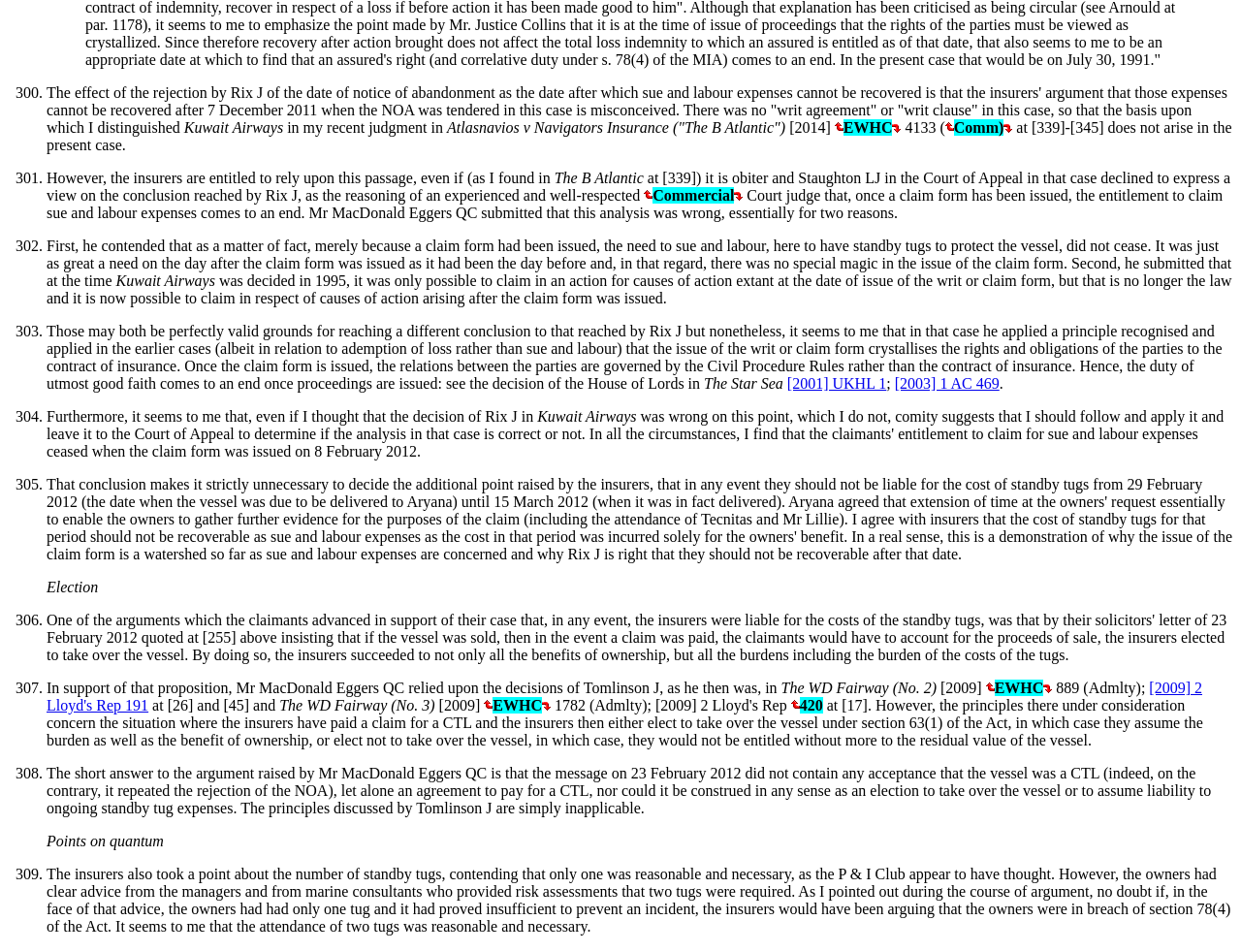Carefully observe the image and respond to the question with a detailed answer:
How many standby tugs were considered reasonable and necessary?

The text states 'The owners had clear advice from the managers and from marine consultants who provided risk assessments that two tugs were required.' This indicates that two standby tugs were considered reasonable and necessary.